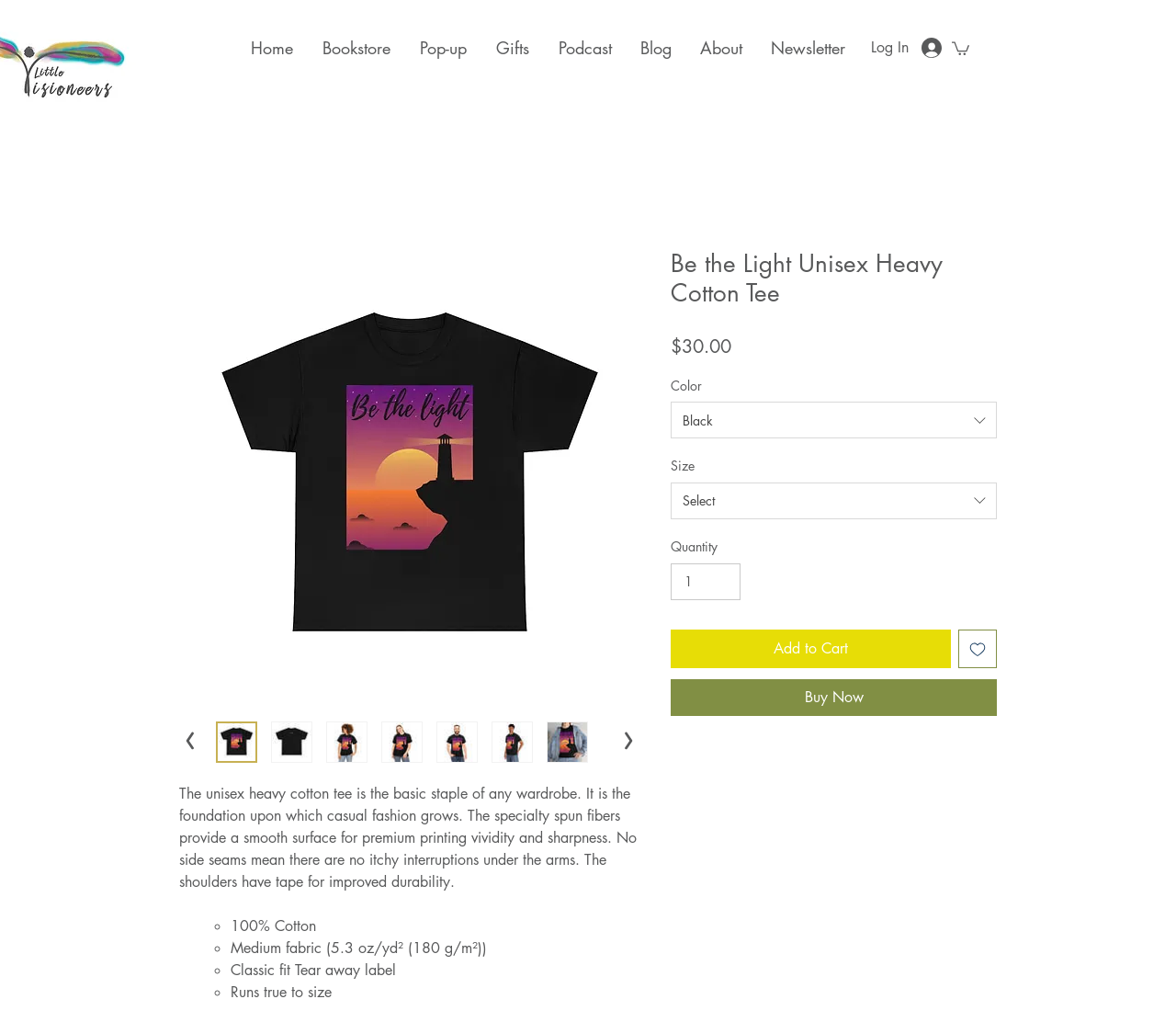Provide a one-word or one-phrase answer to the question:
What is the material of the product?

100% Cotton